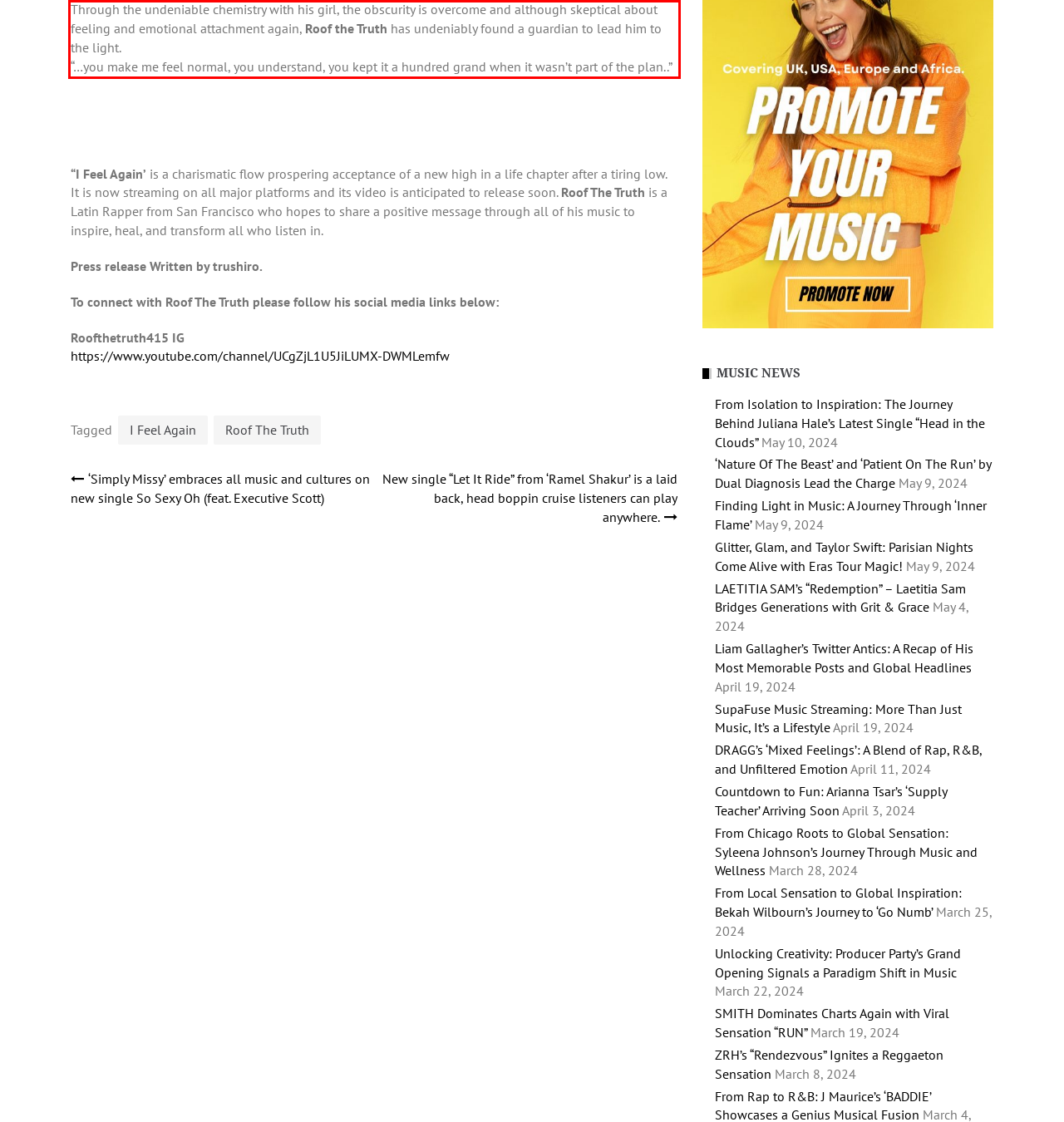Your task is to recognize and extract the text content from the UI element enclosed in the red bounding box on the webpage screenshot.

Through the undeniable chemistry with his girl, the obscurity is overcome and although skeptical about feeling and emotional attachment again, Roof the Truth has undeniably found a guardian to lead him to the light. “…you make me feel normal, you understand, you kept it a hundred grand when it wasn’t part of the plan..”